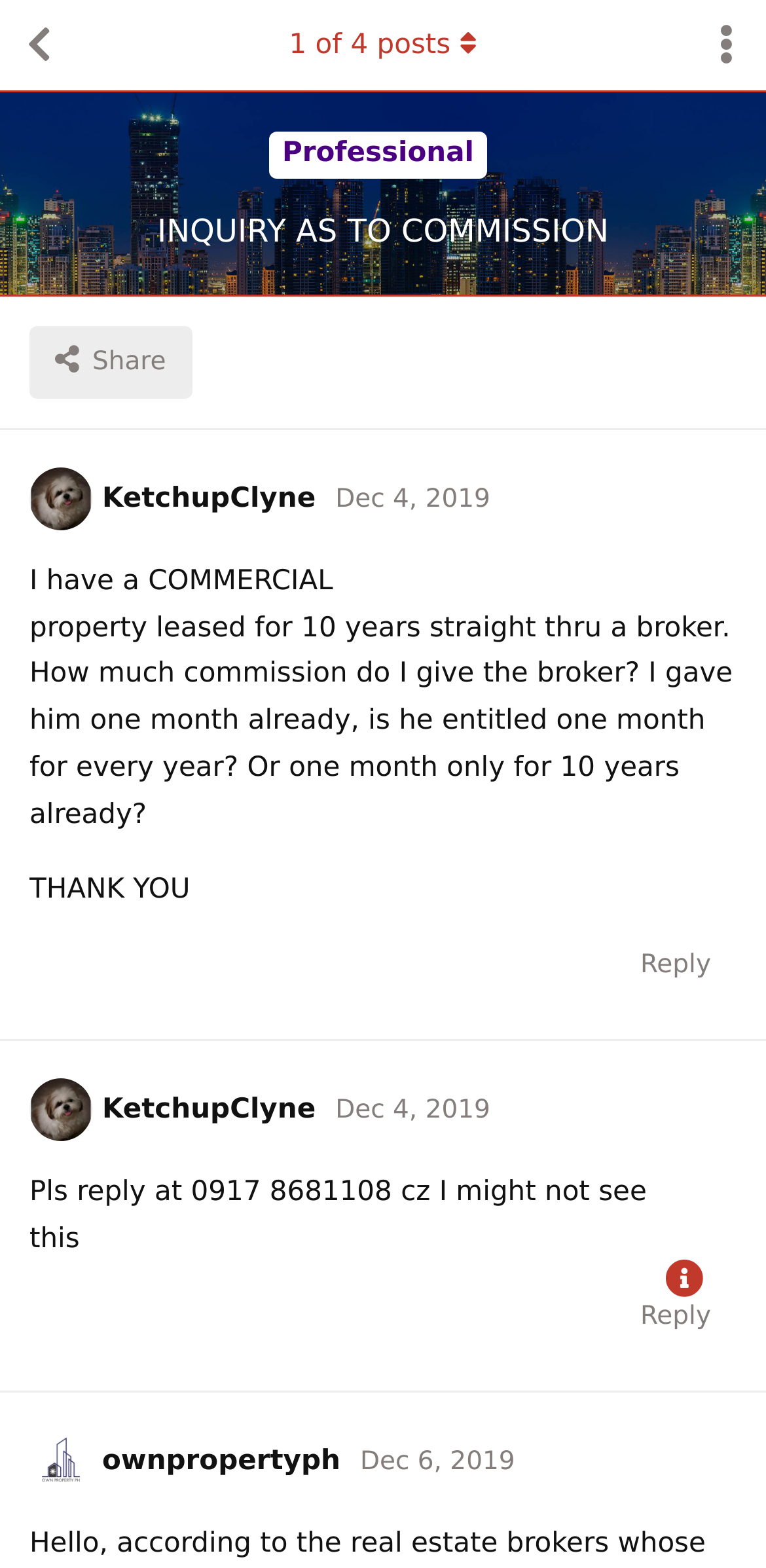Please identify the webpage's heading and generate its text content.

INQUIRY AS TO COMMISSION